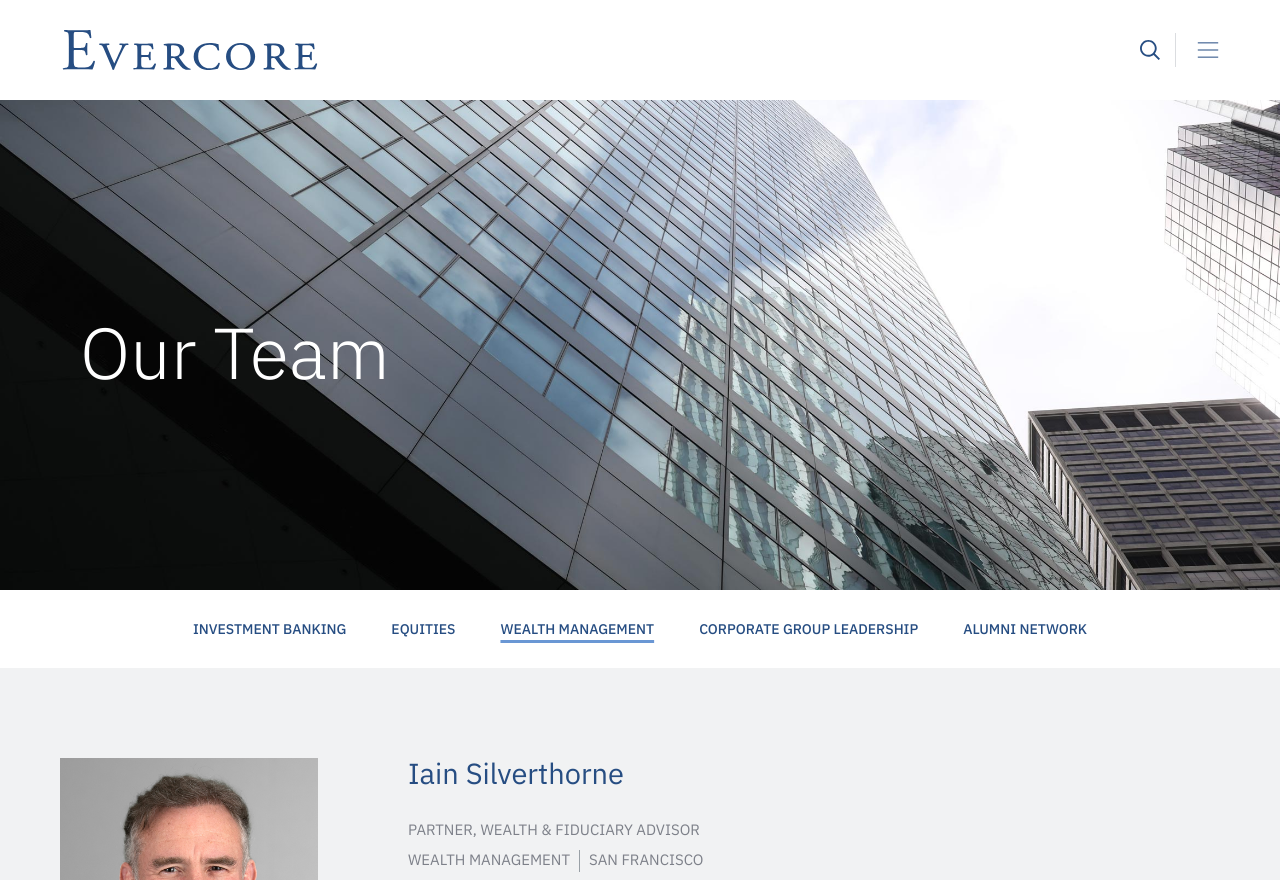Locate the bounding box coordinates of the element I should click to achieve the following instruction: "Toggle navigation".

[0.918, 0.038, 0.957, 0.076]